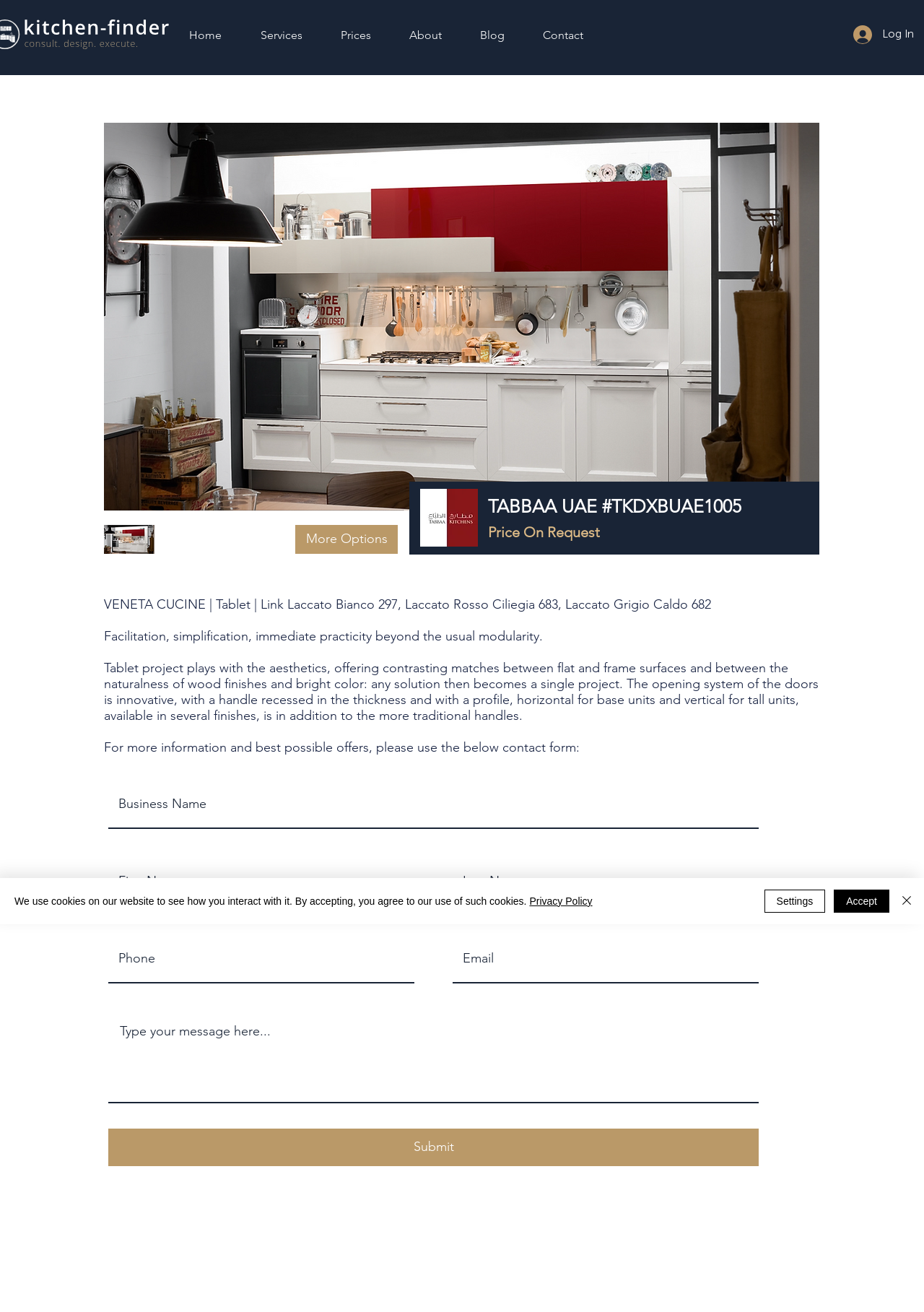Kindly determine the bounding box coordinates for the area that needs to be clicked to execute this instruction: "Search for wine".

None